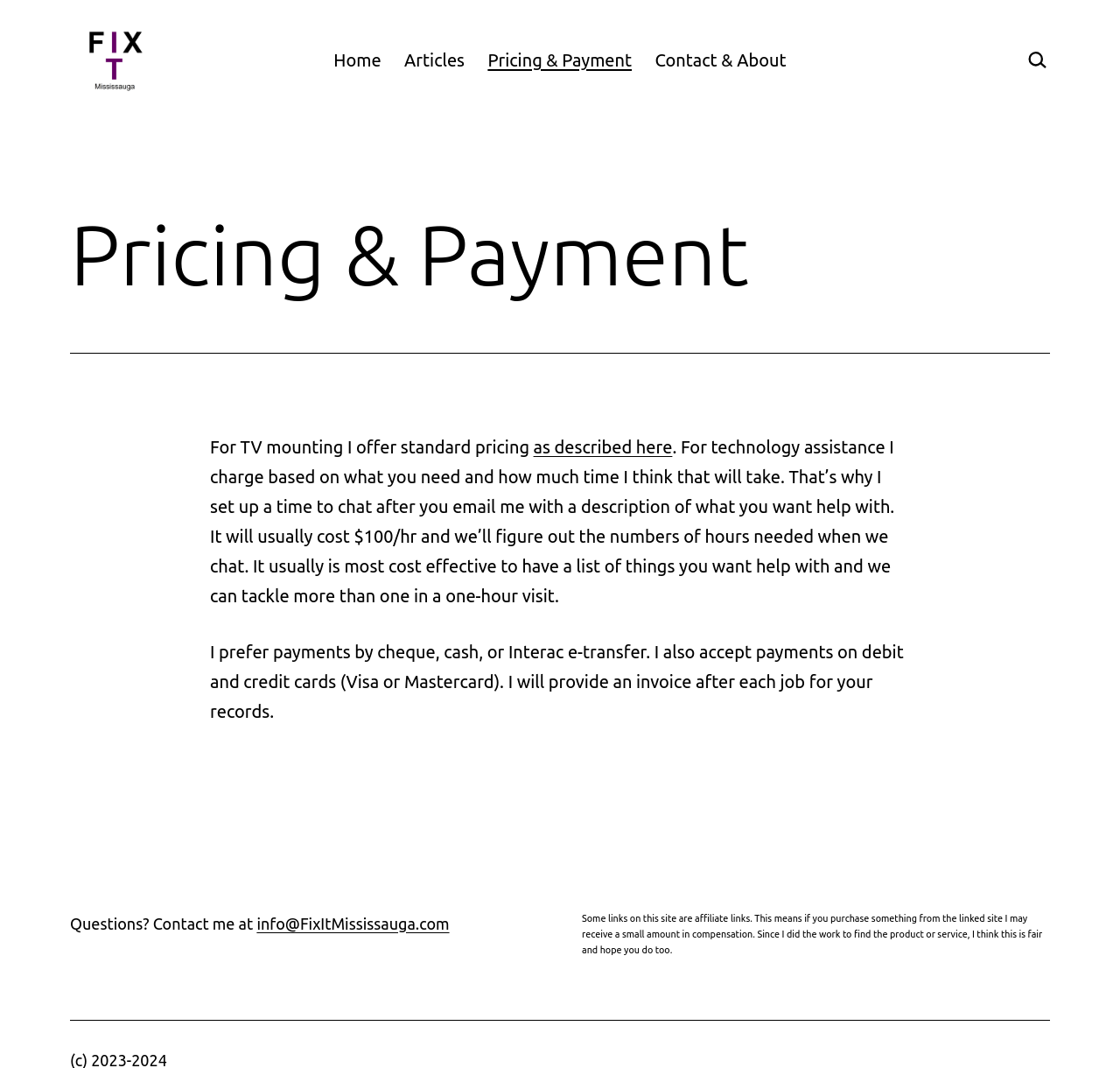Please find the bounding box coordinates in the format (top-left x, top-left y, bottom-right x, bottom-right y) for the given element description. Ensure the coordinates are floating point numbers between 0 and 1. Description: parent_node: Search… name="s" placeholder="Search…"

[0.911, 0.04, 0.937, 0.072]